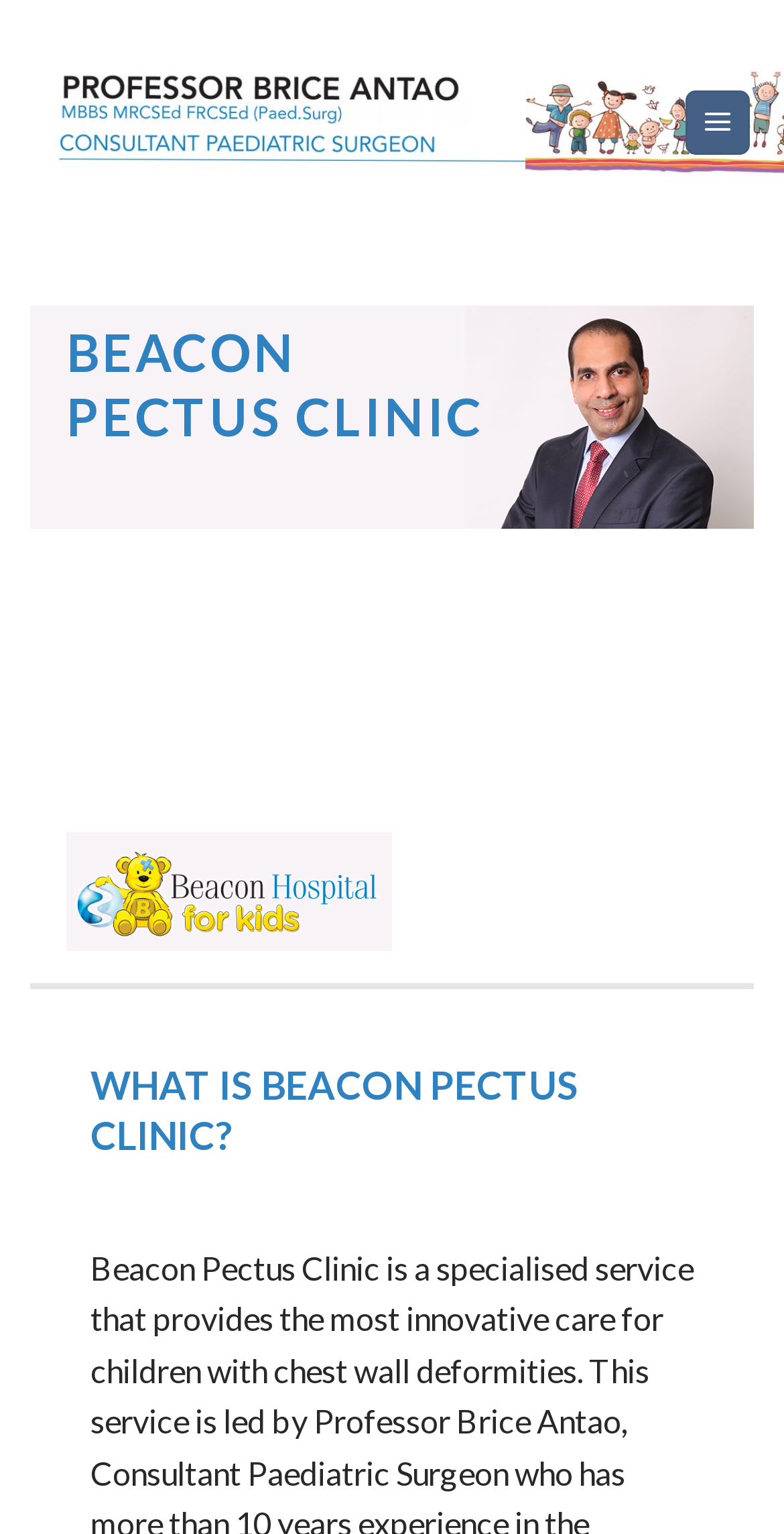Determine the bounding box coordinates for the HTML element mentioned in the following description: "Menu". The coordinates should be a list of four floats ranging from 0 to 1, represented as [left, top, right, bottom].

[0.874, 0.059, 0.958, 0.101]